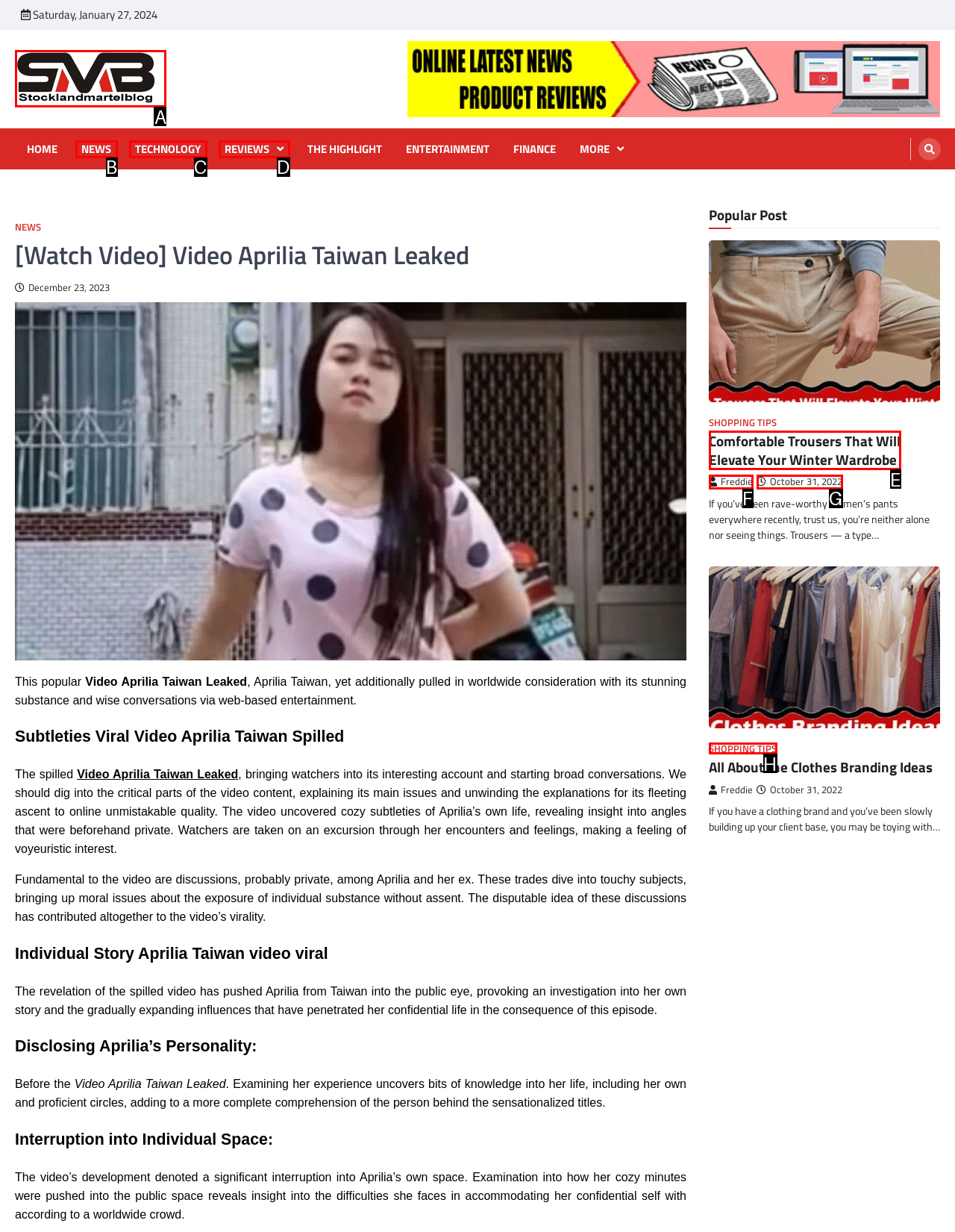To achieve the task: Check the 'Header Logo', which HTML element do you need to click?
Respond with the letter of the correct option from the given choices.

A